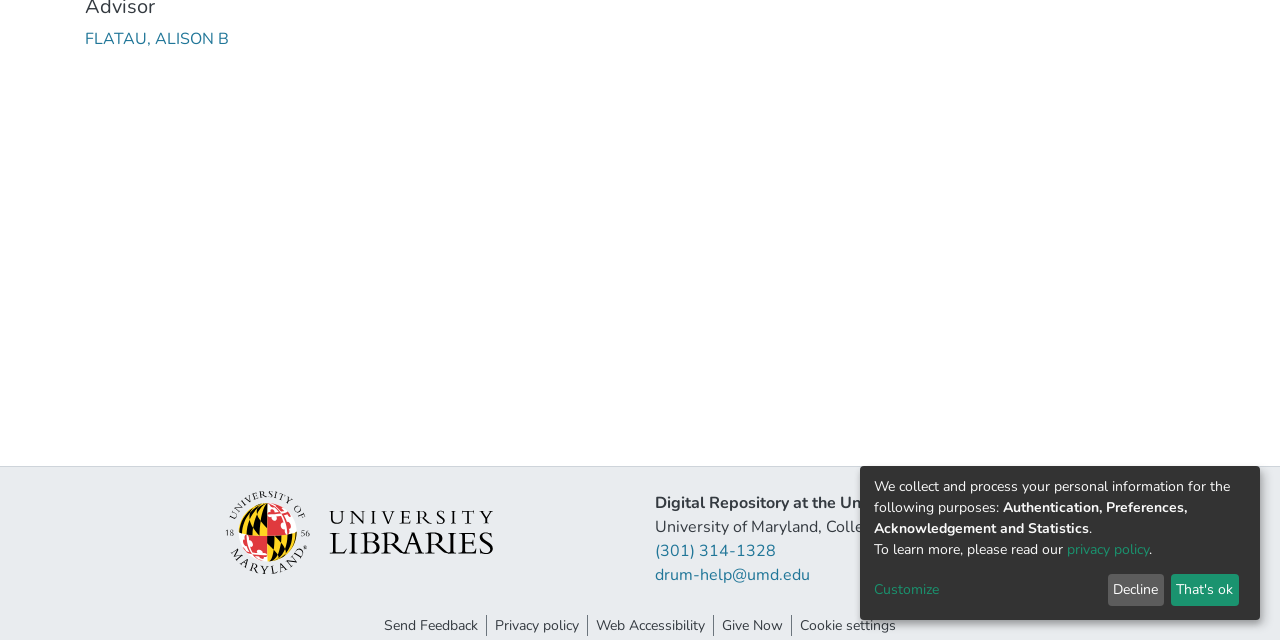Identify the bounding box of the HTML element described here: "drum-help@umd.edu". Provide the coordinates as four float numbers between 0 and 1: [left, top, right, bottom].

[0.512, 0.881, 0.633, 0.916]